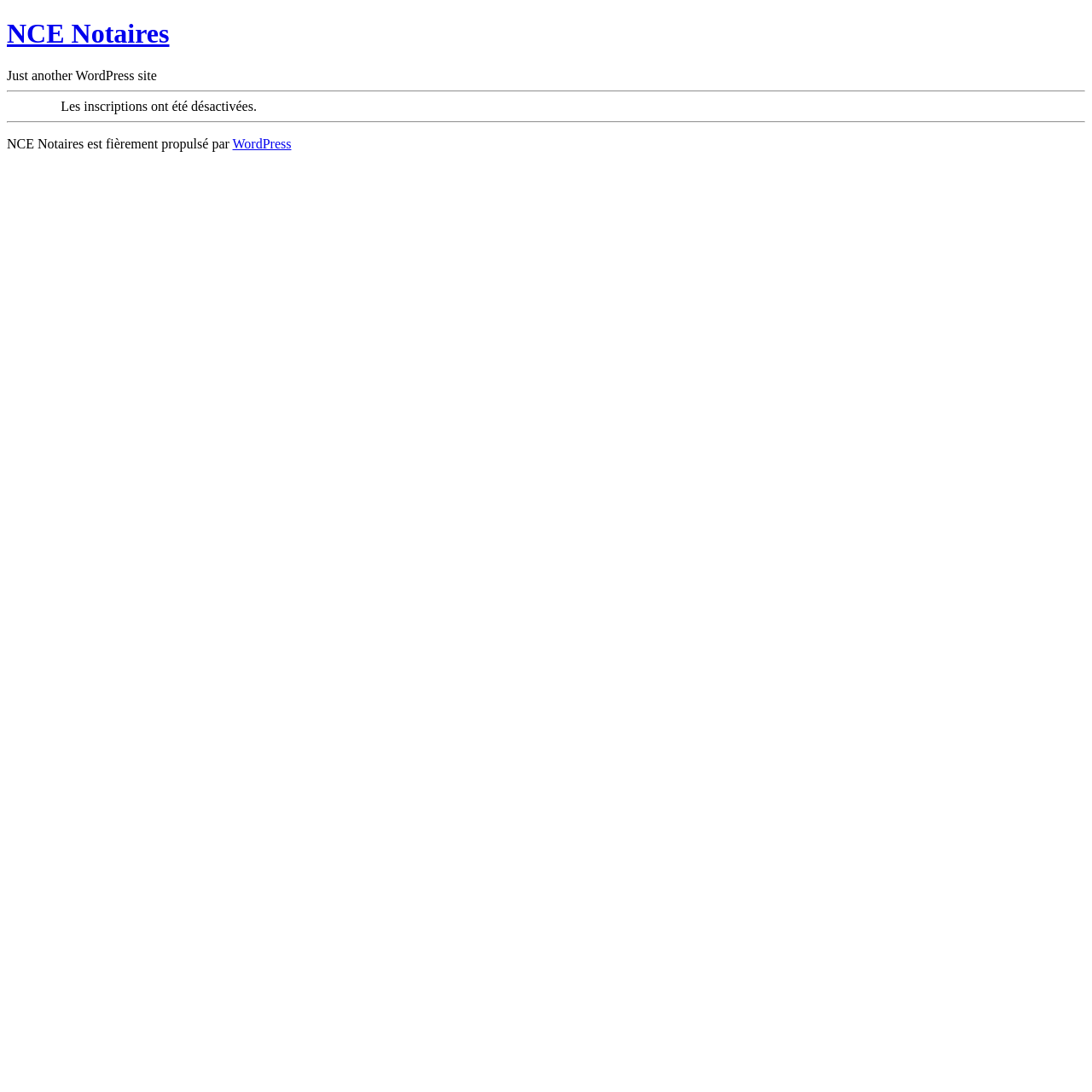Respond to the following question with a brief word or phrase:
How many main sections are on the page?

3